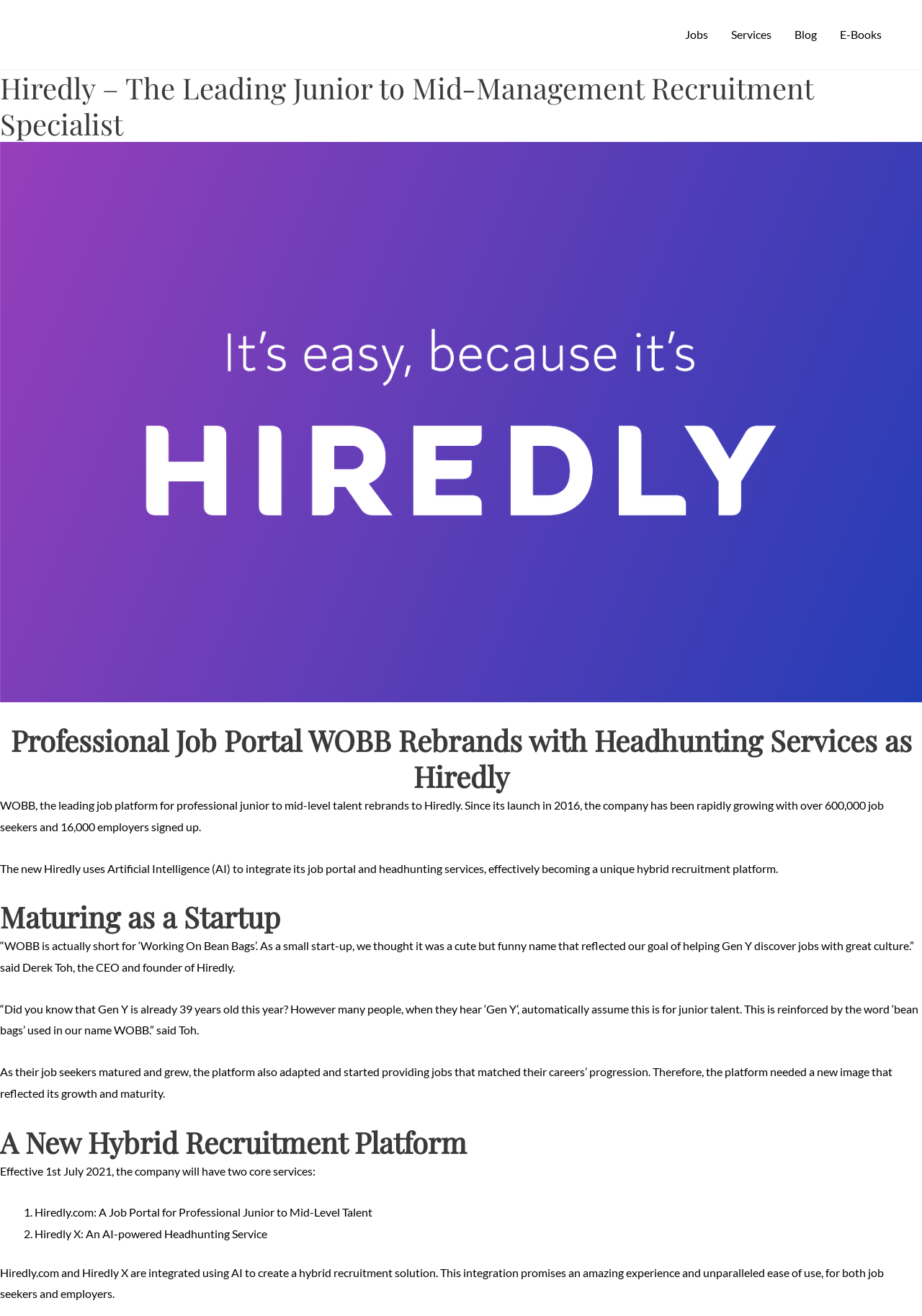Give a complete and precise description of the webpage's appearance.

The webpage is about Hiredly, a leading junior to mid-management recruitment specialist. At the top, there is a navigation menu with links to "Jobs", "Services", "Blog", and "E-Books". Below the navigation menu, there is a heading that reads "Hiredly – The Leading Junior to Mid-Management Recruitment Specialist". 

Following this heading, there is a section that describes the rebranding of WOBB to Hiredly, a professional job portal that has been rapidly growing since its launch in 2016. This section consists of two paragraphs of text that explain the growth of the company and its services.

Below this section, there is a heading that reads "Maturing as a Startup", followed by three paragraphs of text that quote the CEO and founder of Hiredly, Derek Toh, discussing the evolution of the company's name and its adaptation to the growth of its job seekers.

Next, there is a heading that reads "A New Hybrid Recruitment Platform", followed by a section that describes the company's new services, including a job portal and an AI-powered headhunting service. This section consists of a paragraph of text and a list with two items, each describing one of the services.

At the bottom of the page, there is a final paragraph of text that explains the integration of the two services using AI, promising an amazing experience and unparalleled ease of use for both job seekers and employers.